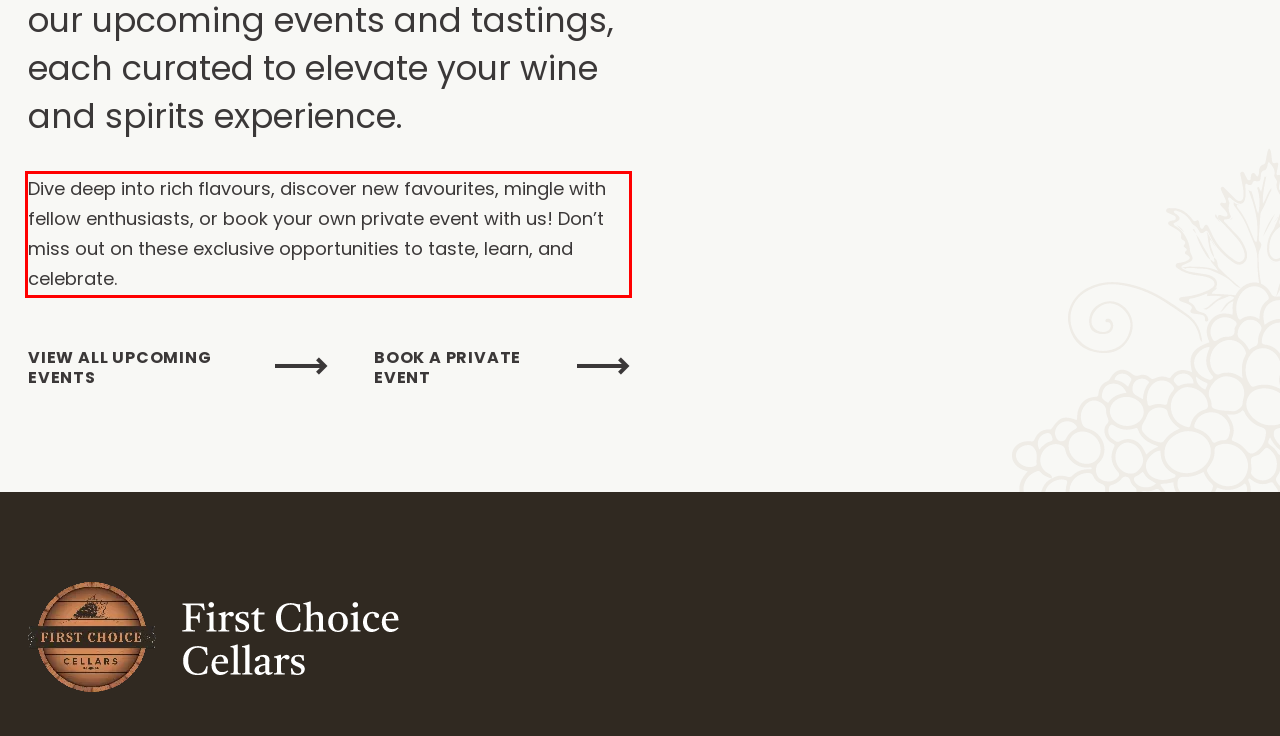Analyze the screenshot of the webpage that features a red bounding box and recognize the text content enclosed within this red bounding box.

Dive deep into rich flavours, discover new favourites, mingle with fellow enthusiasts, or book your own private event with us! Don’t miss out on these exclusive opportunities to taste, learn, and celebrate.